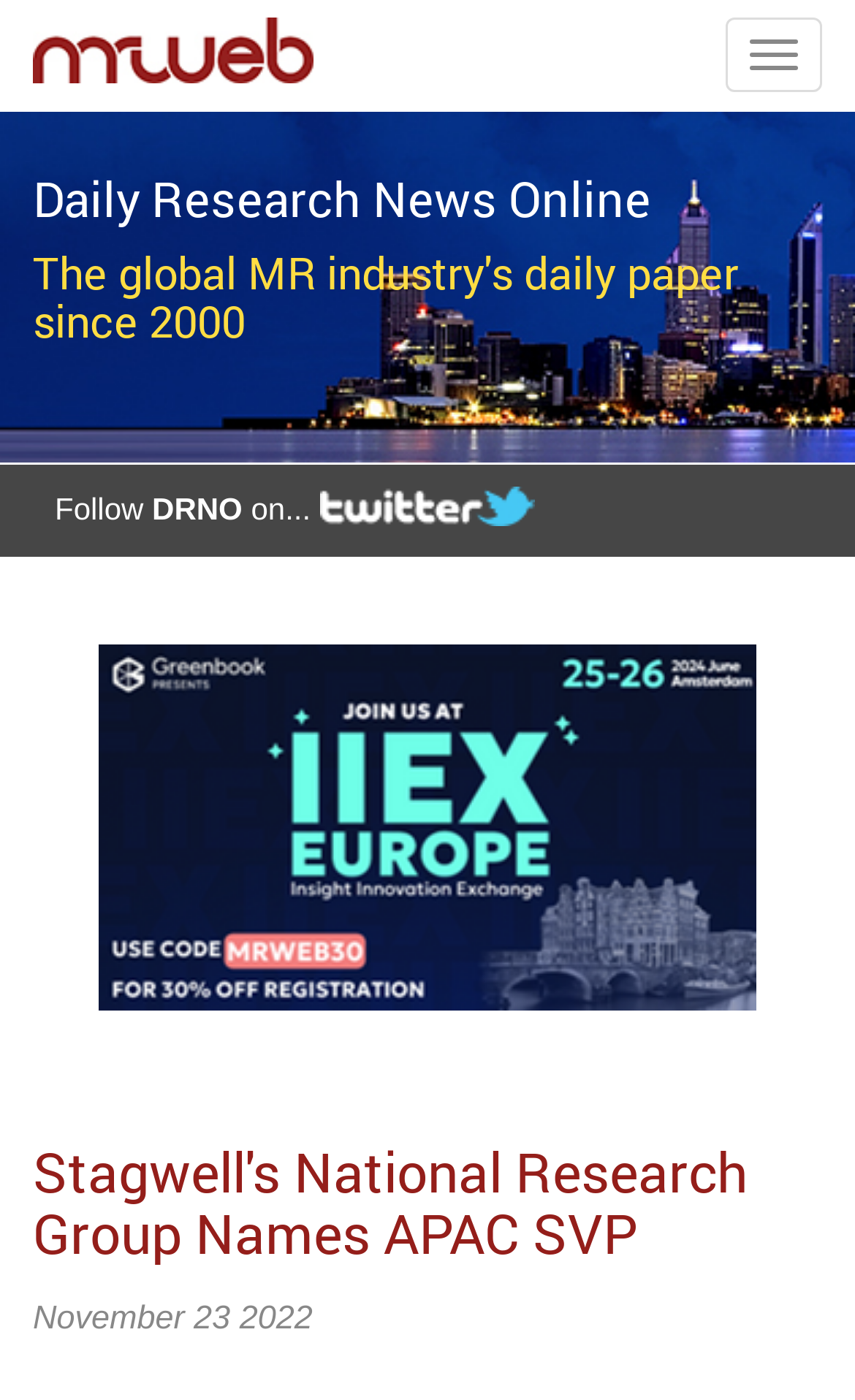Please find the bounding box for the following UI element description. Provide the coordinates in (top-left x, top-left y, bottom-right x, bottom-right y) format, with values between 0 and 1: Toggle navigation

[0.849, 0.013, 0.962, 0.066]